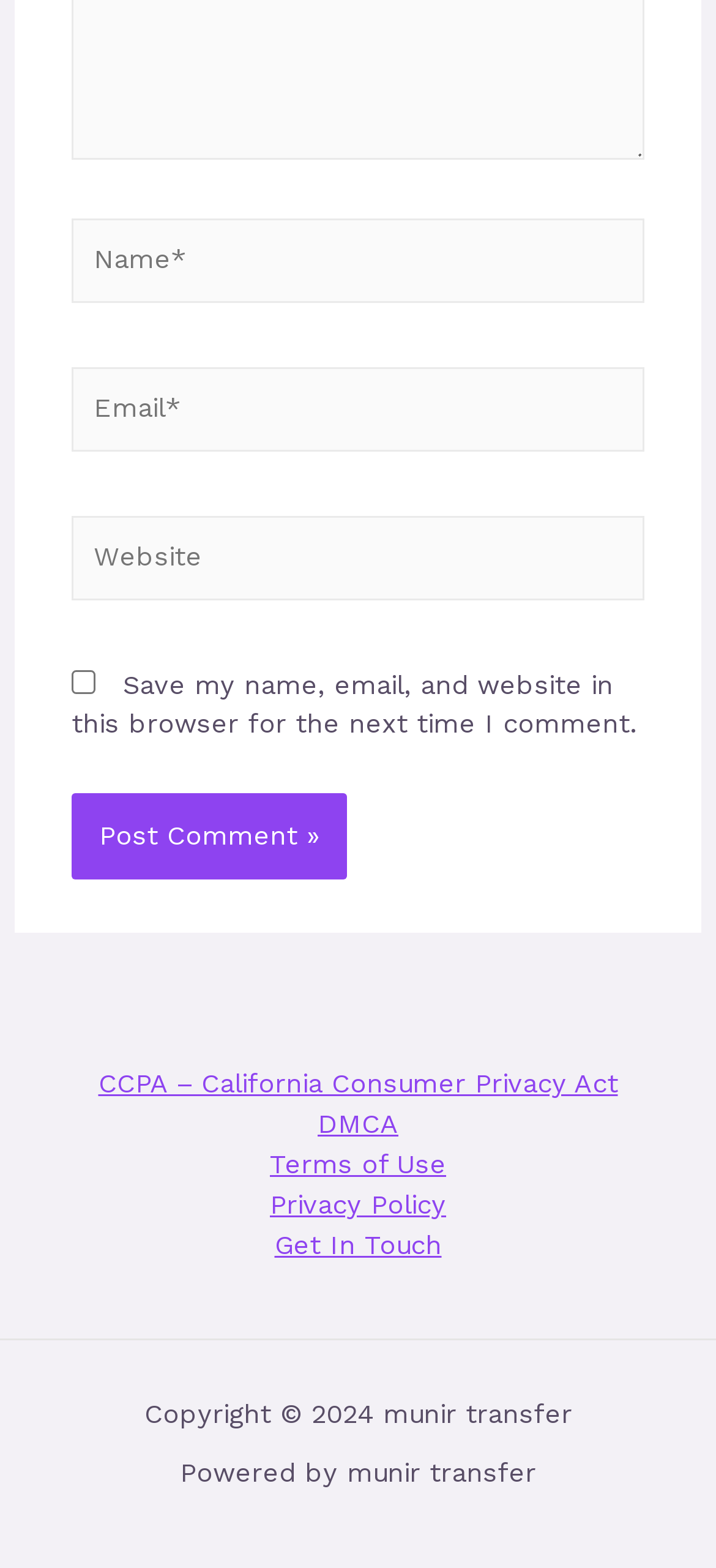Answer with a single word or phrase: 
What type of links are in the site navigation?

Policy links